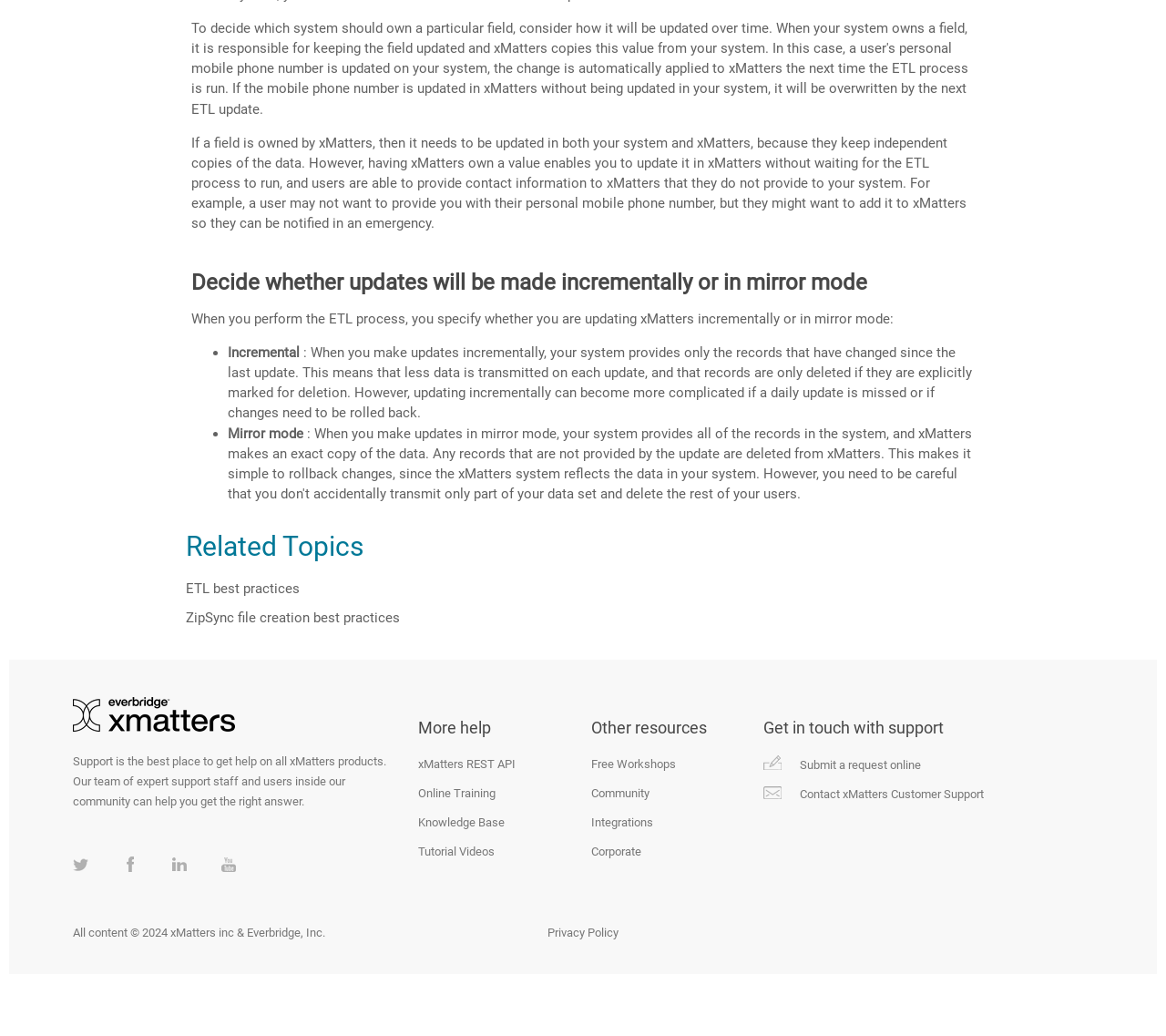Provide the bounding box coordinates of the HTML element this sentence describes: "ZipSync file creation best practices". The bounding box coordinates consist of four float numbers between 0 and 1, i.e., [left, top, right, bottom].

[0.16, 0.588, 0.343, 0.604]